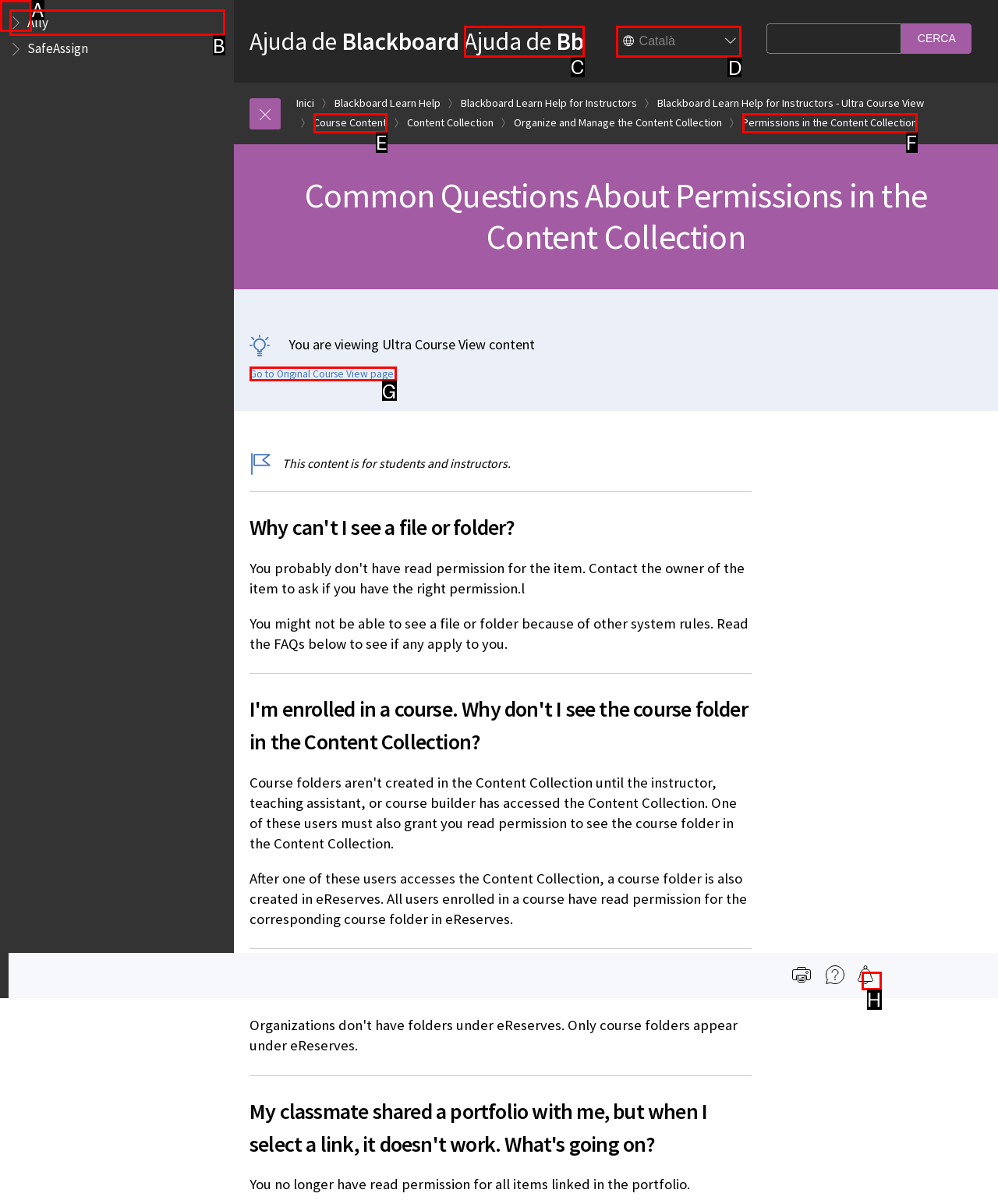Given the task: Follow this page, point out the letter of the appropriate UI element from the marked options in the screenshot.

H